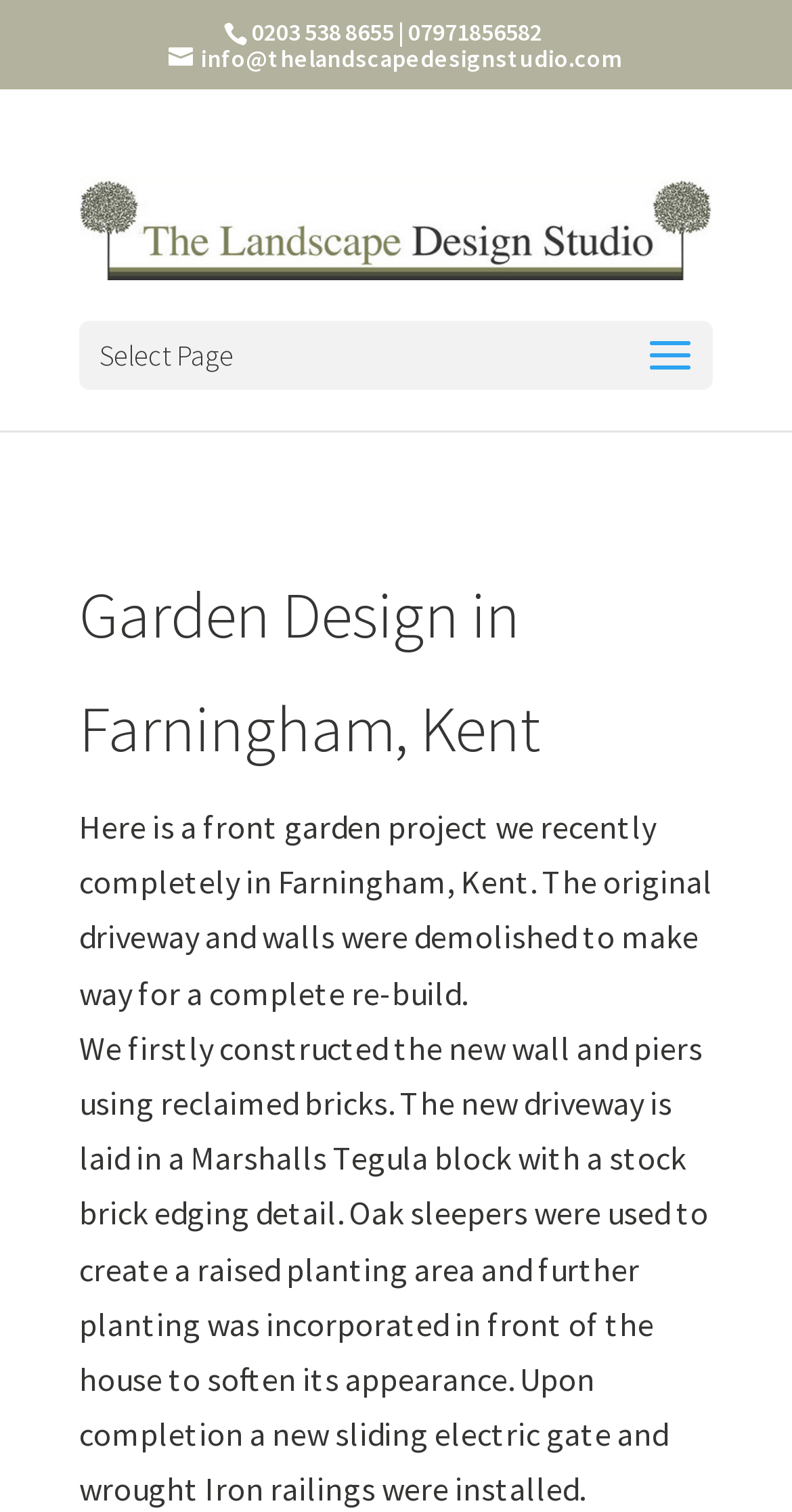What is the location of the garden design project?
Please respond to the question thoroughly and include all relevant details.

I found the location by looking at the heading element with the bounding box coordinates [0.1, 0.365, 0.529], which contains the text 'Garden Design in Farningham, Kent', and also by looking at the StaticText element with the bounding box coordinates [0.1, 0.533, 0.9, 0.67], which mentions 'Farningham, Kent' as the location of the project.